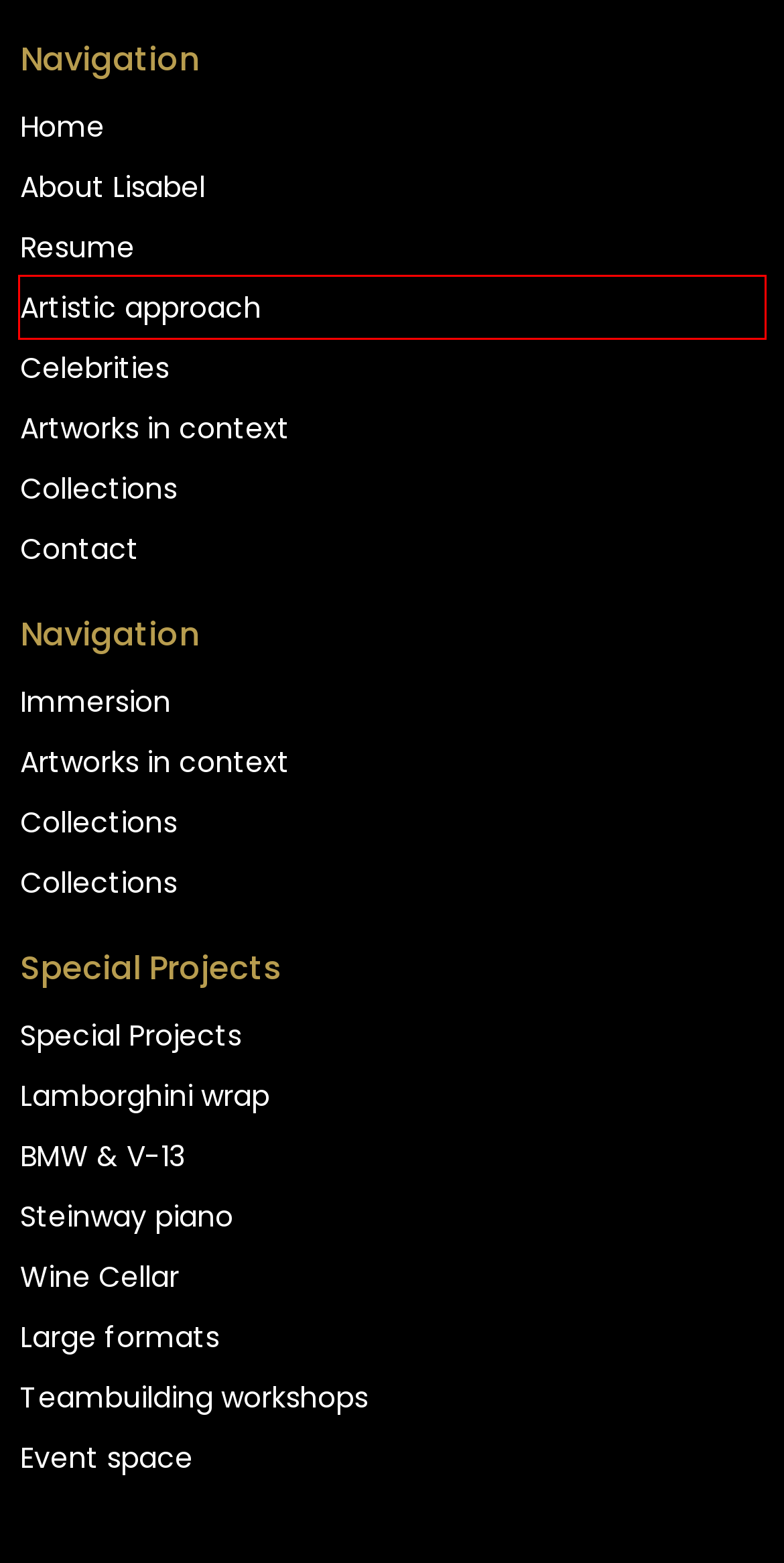You are given a screenshot of a webpage with a red rectangle bounding box around an element. Choose the best webpage description that matches the page after clicking the element in the bounding box. Here are the candidates:
A. BMW & V-13 - LISABEL
B. Contact - LISABEL
C. Special Projects - LISABEL
D. Large formats - LISABEL
E. Immersion - LISABEL
F. Artistic approach - LISABEL
G. Wine Cellar - LISABEL
H. Resume - LISABEL

F